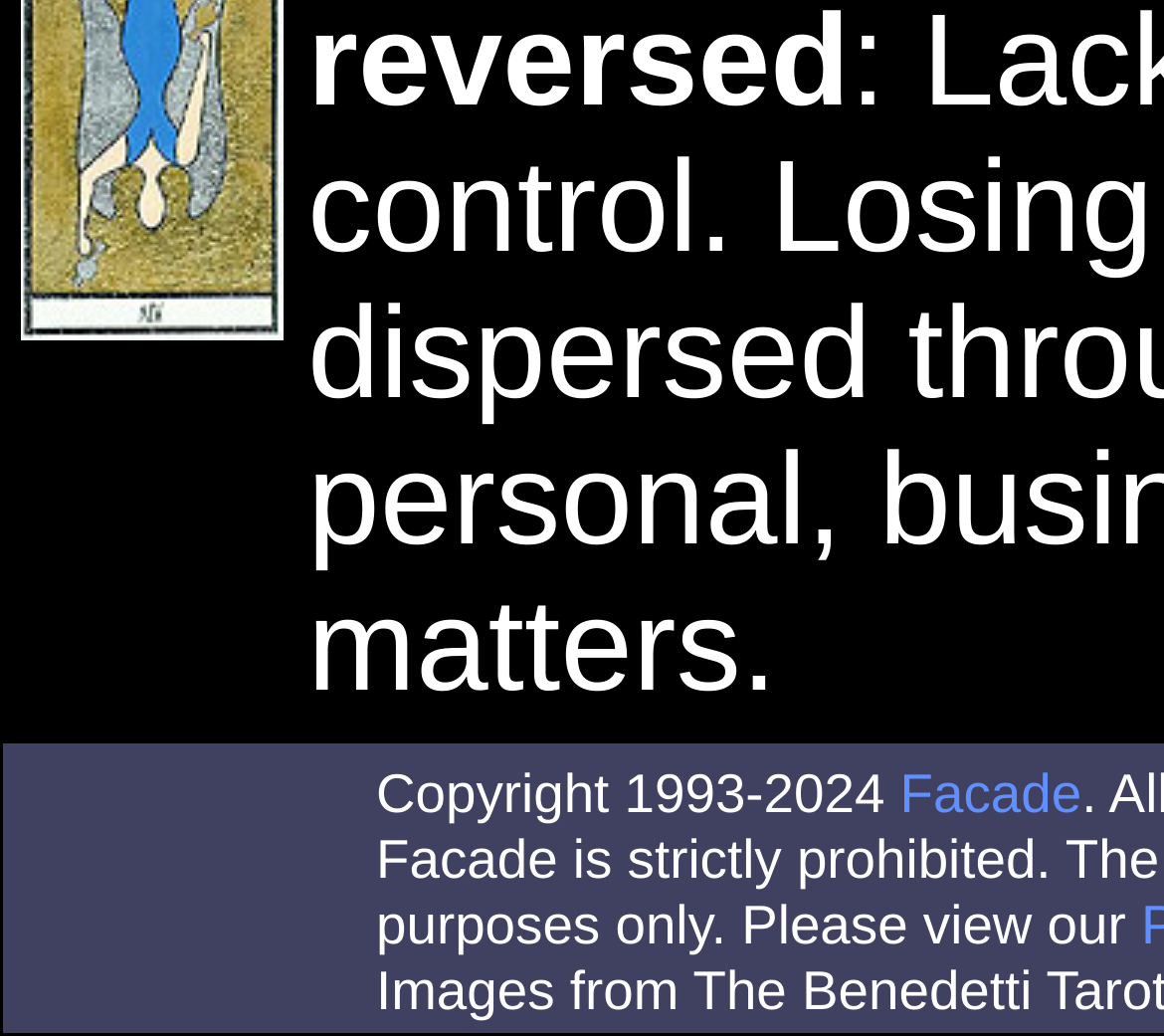Bounding box coordinates are specified in the format (top-left x, top-left y, bottom-right x, bottom-right y). All values are floating point numbers bounded between 0 and 1. Please provide the bounding box coordinate of the region this sentence describes: alt="Click for Details"

[0.018, 0.291, 0.244, 0.34]